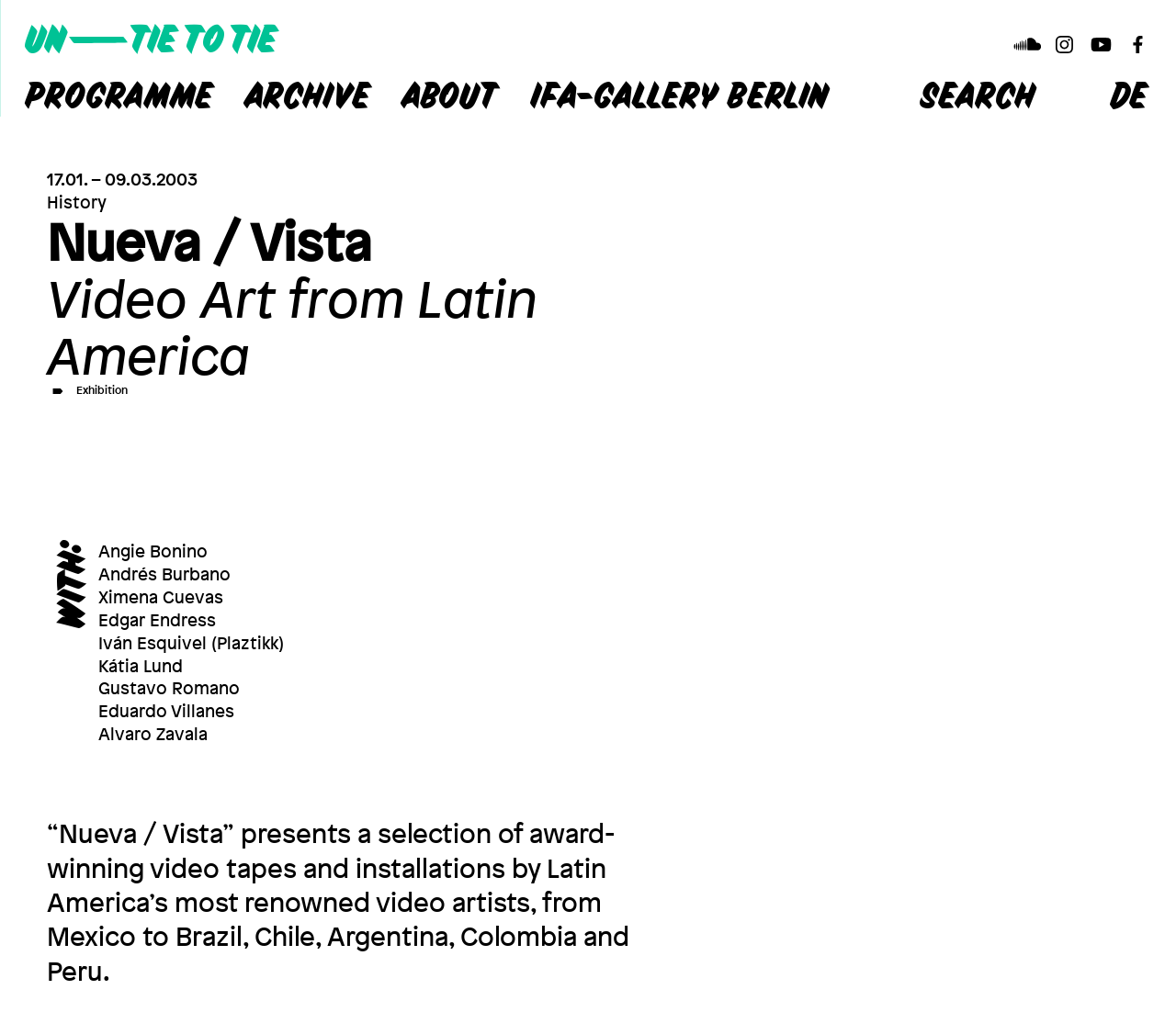Can you extract the primary headline text from the webpage?

Nueva / Vista
Video Art from Latin America